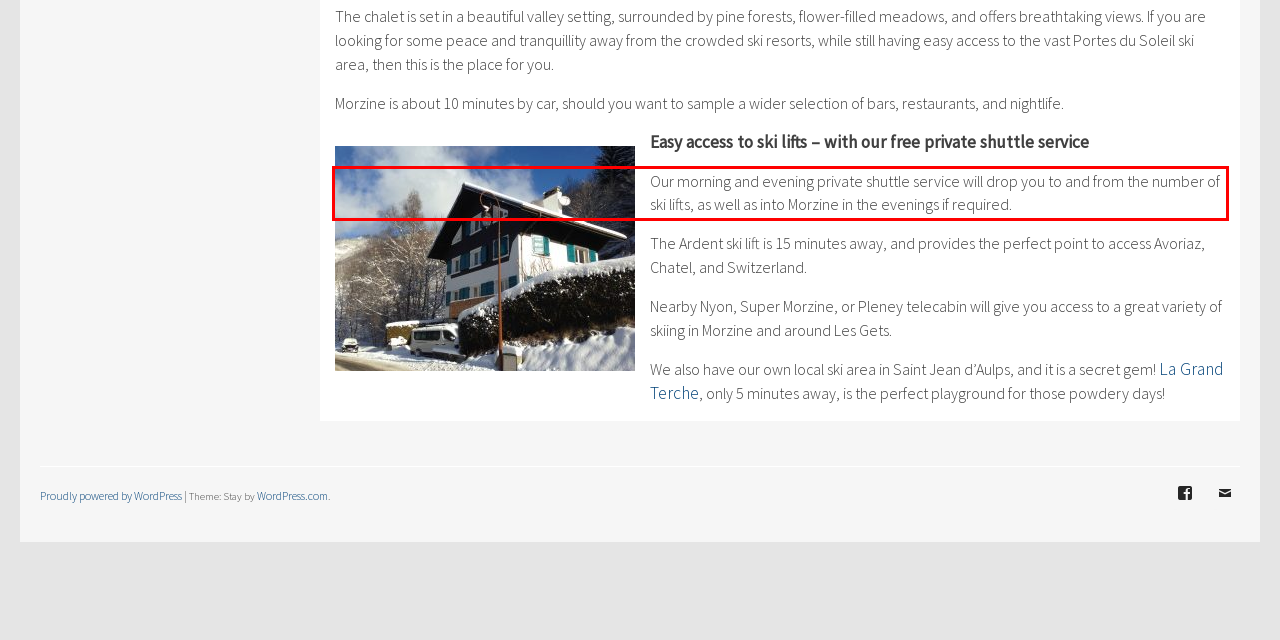From the screenshot of the webpage, locate the red bounding box and extract the text contained within that area.

Our morning and evening private shuttle service will drop you to and from the number of ski lifts, as well as into Morzine in the evenings if required.